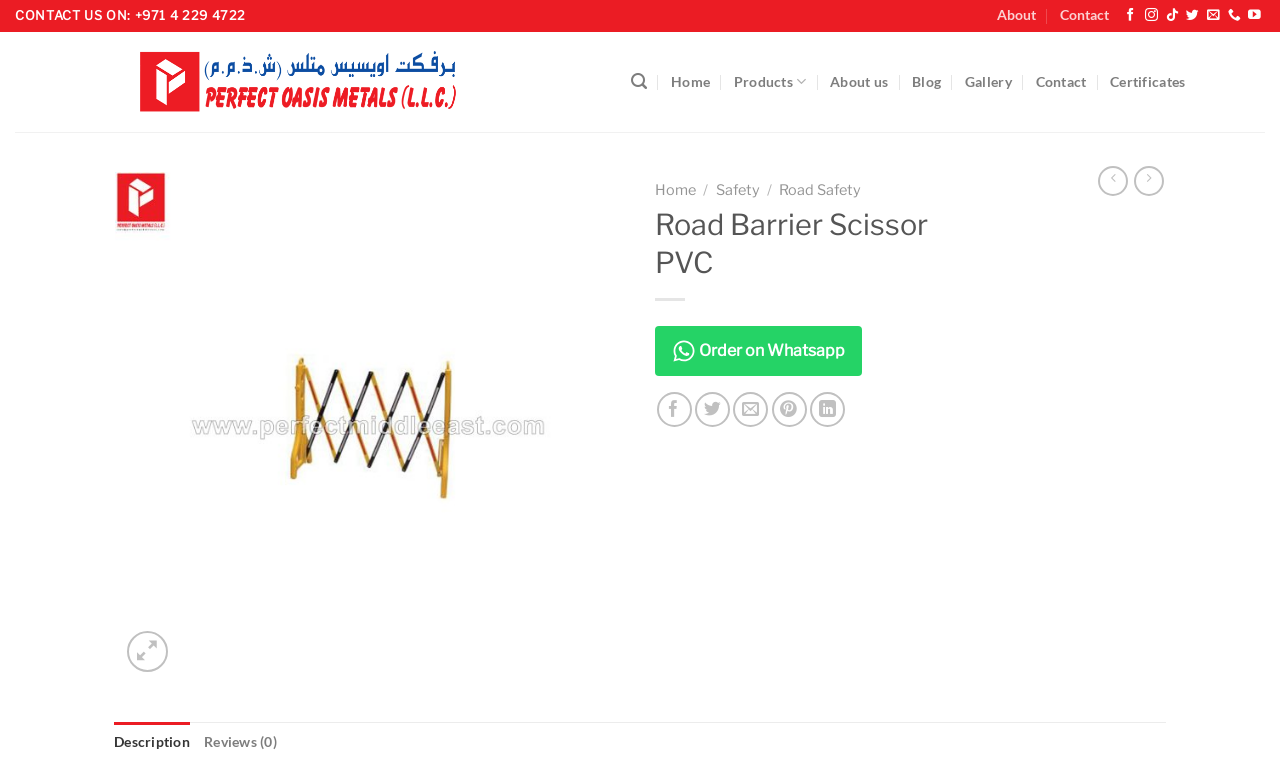What is the product being showcased?
Please provide a detailed and comprehensive answer to the question.

The product being showcased is 'Road Barrier Scissor PVC', which is mentioned in the heading element on the webpage, and also in the link element with the text 'Road Barrier Scissor PVC'.